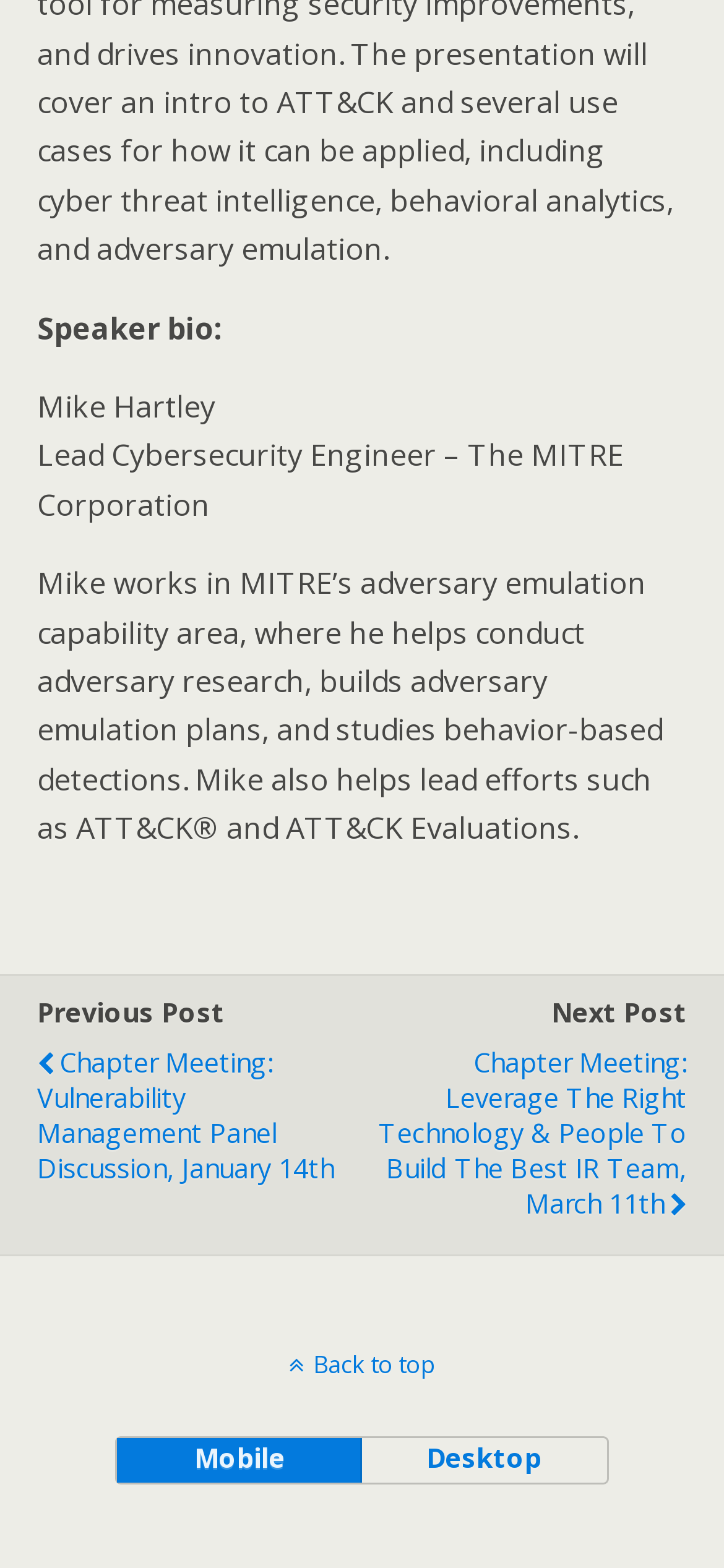Answer the question using only a single word or phrase: 
What is the purpose of the 'Back to top' link?

To go back to the top of the page